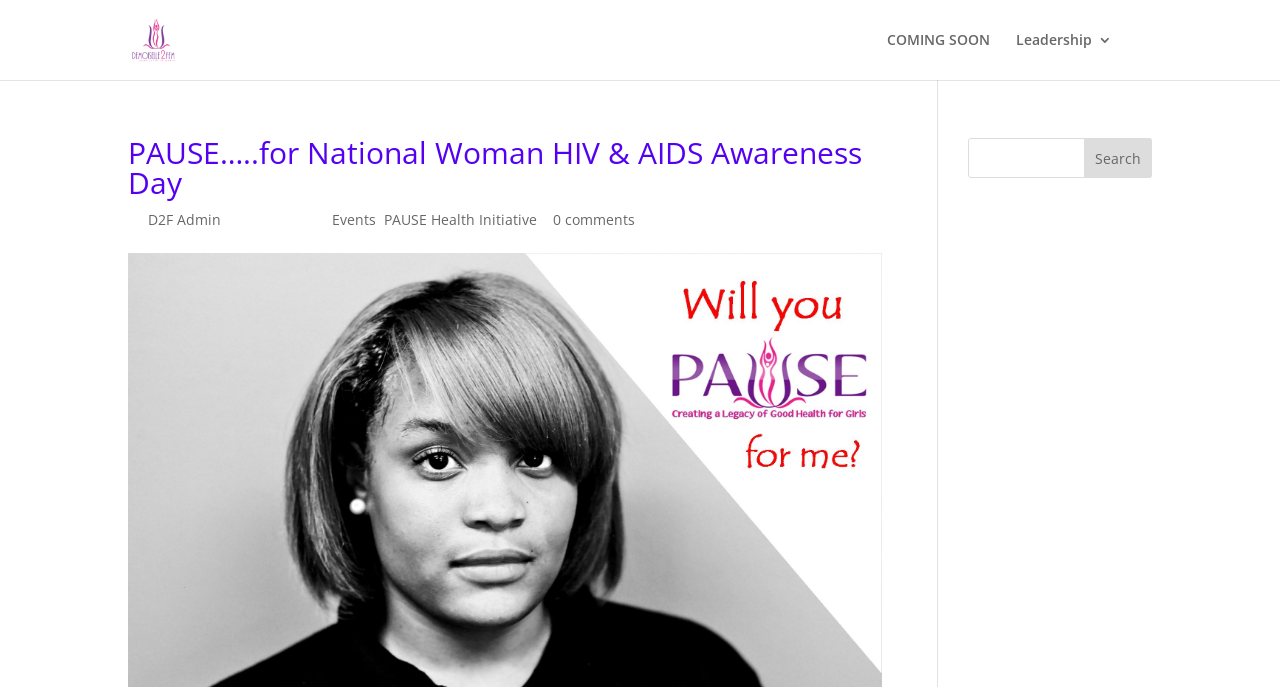Please provide the bounding box coordinates in the format (top-left x, top-left y, bottom-right x, bottom-right y). Remember, all values are floating point numbers between 0 and 1. What is the bounding box coordinate of the region described as: alt="Demoiselle 2 Femme, NFP"

[0.103, 0.042, 0.137, 0.07]